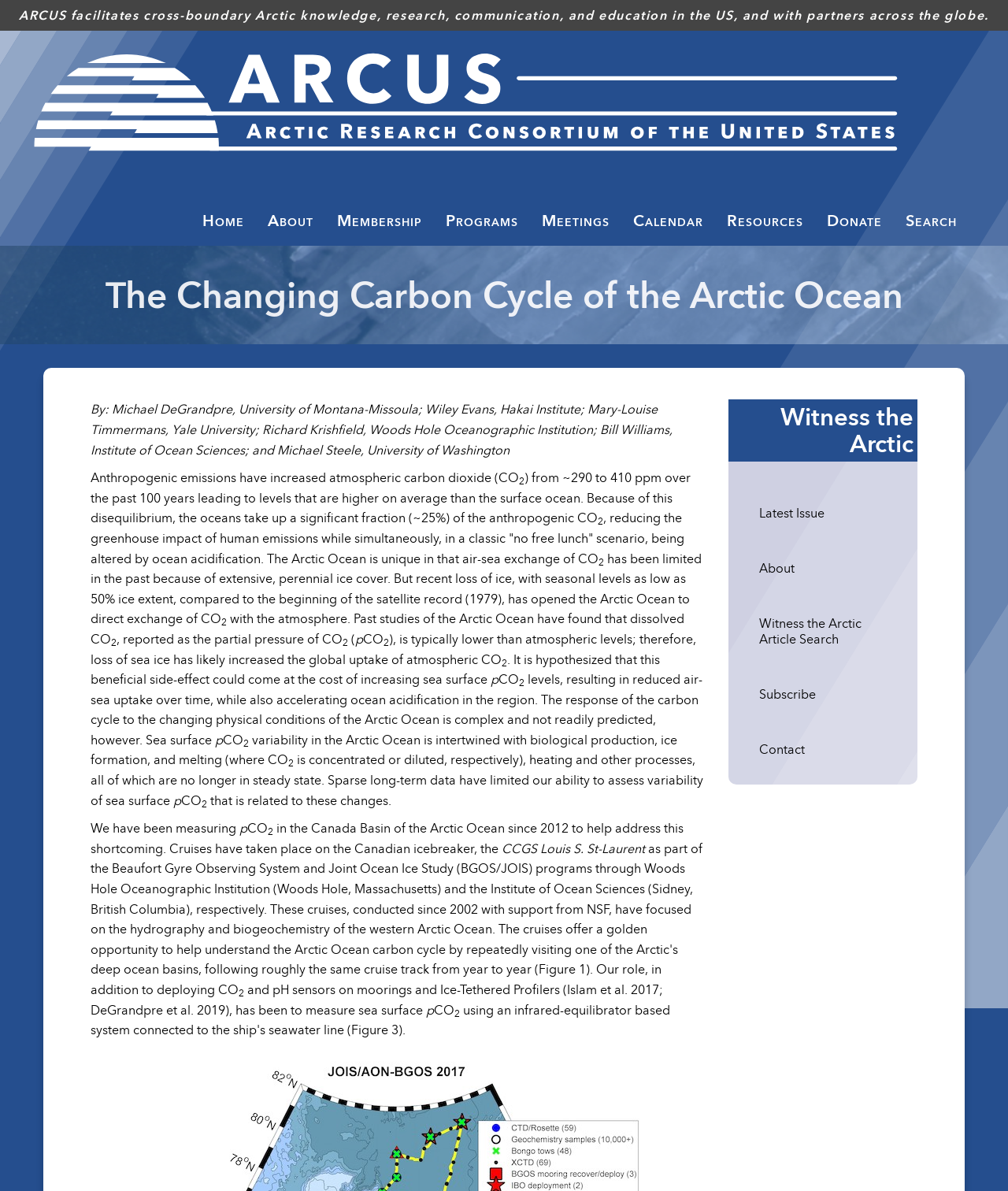What is the topic of the article?
Please look at the screenshot and answer using one word or phrase.

The Changing Carbon Cycle of the Arctic Ocean